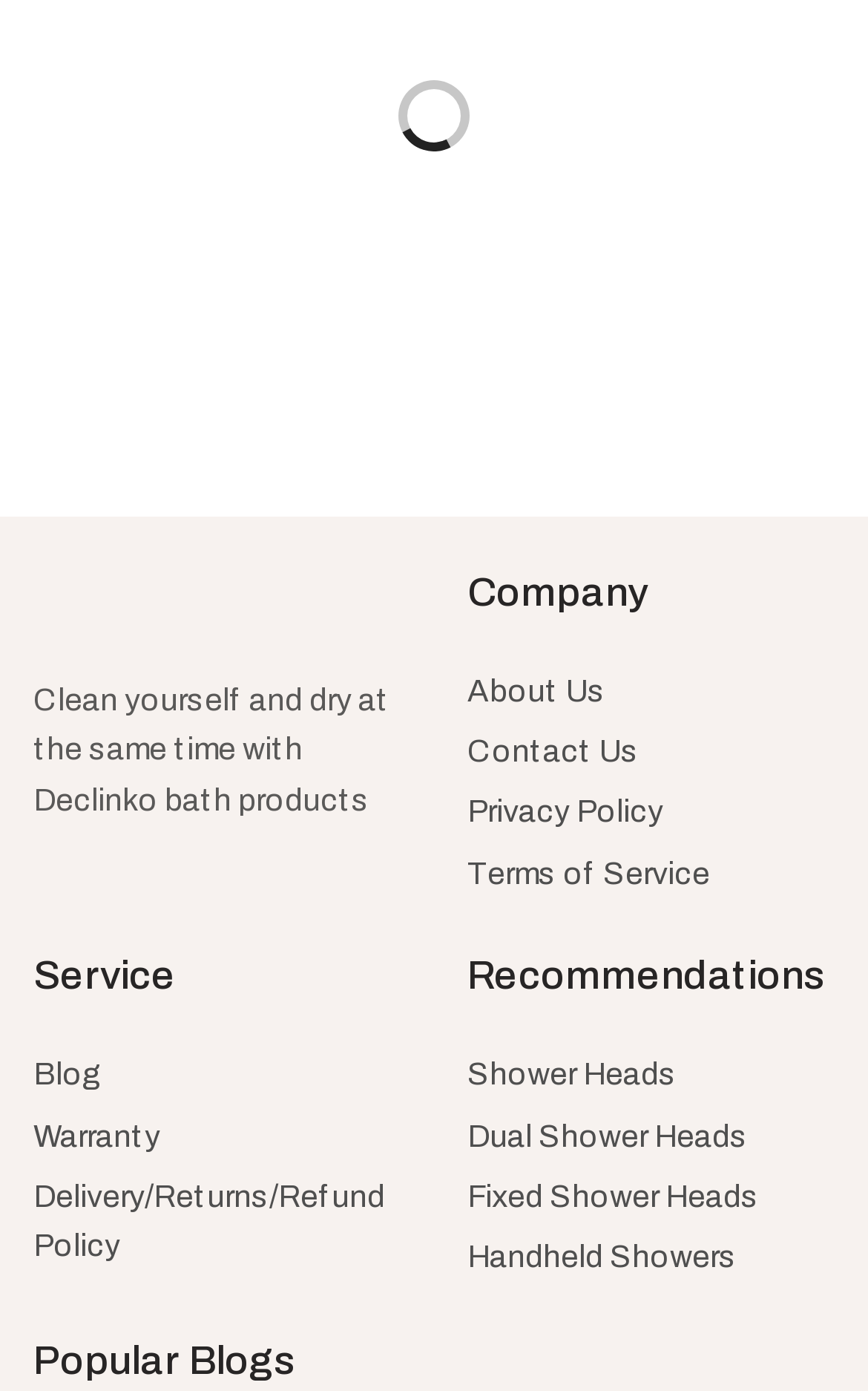Is there a section for company information on this website?
Answer with a single word or phrase by referring to the visual content.

Yes